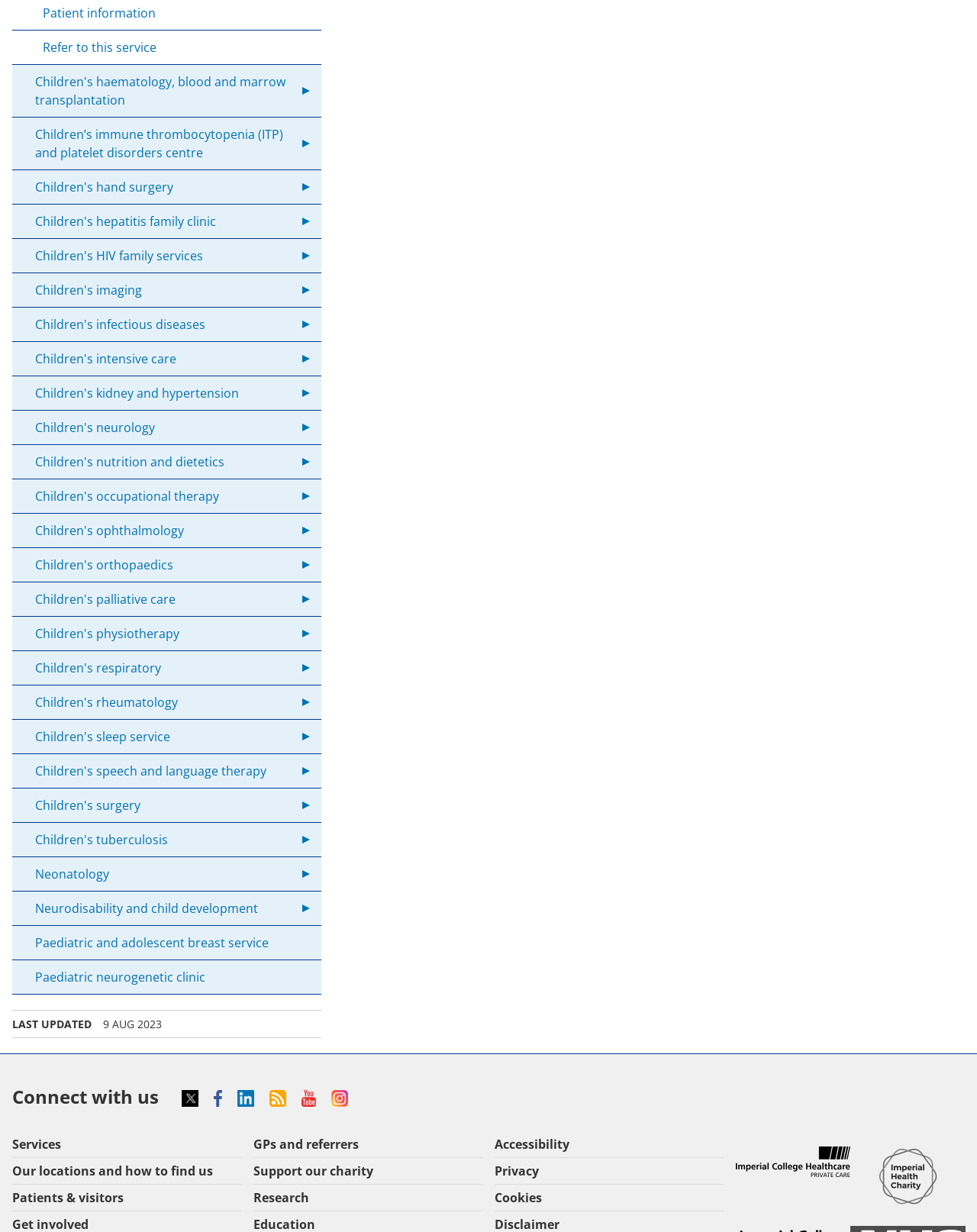Refer to the image and answer the question with as much detail as possible: What is the name of the private healthcare service mentioned on this webpage?

I found the name of the private healthcare service by looking at the bottom of the webpage, where there is a link to 'Imperial Private Healthcare' with an accompanying image.